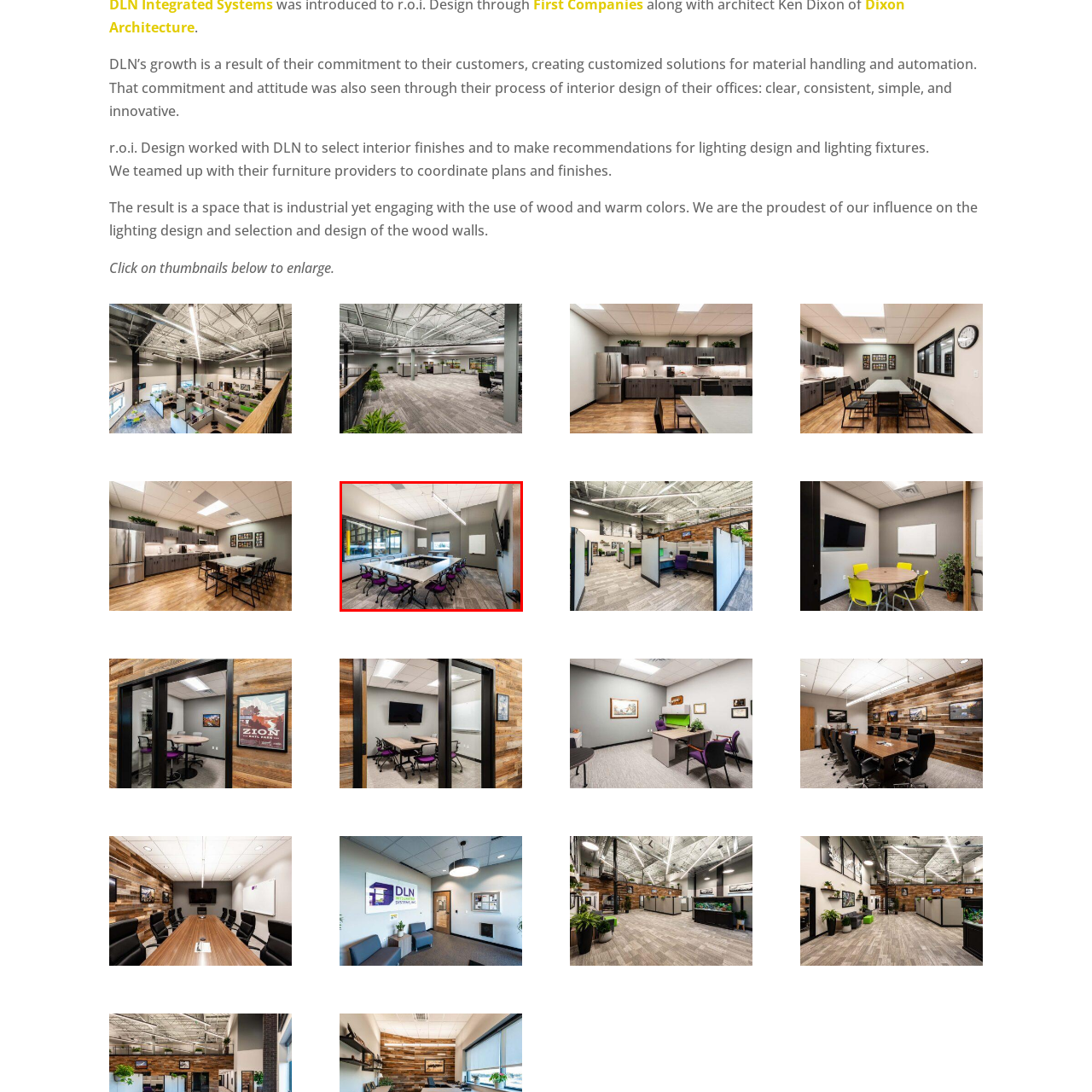What type of surface is the flooring?
Look at the image enclosed by the red bounding box and give a detailed answer using the visual information available in the image.

According to the caption, the flooring consists of a textured surface that adds warmth to the industrial aesthetic, making the room more inviting and comfortable.